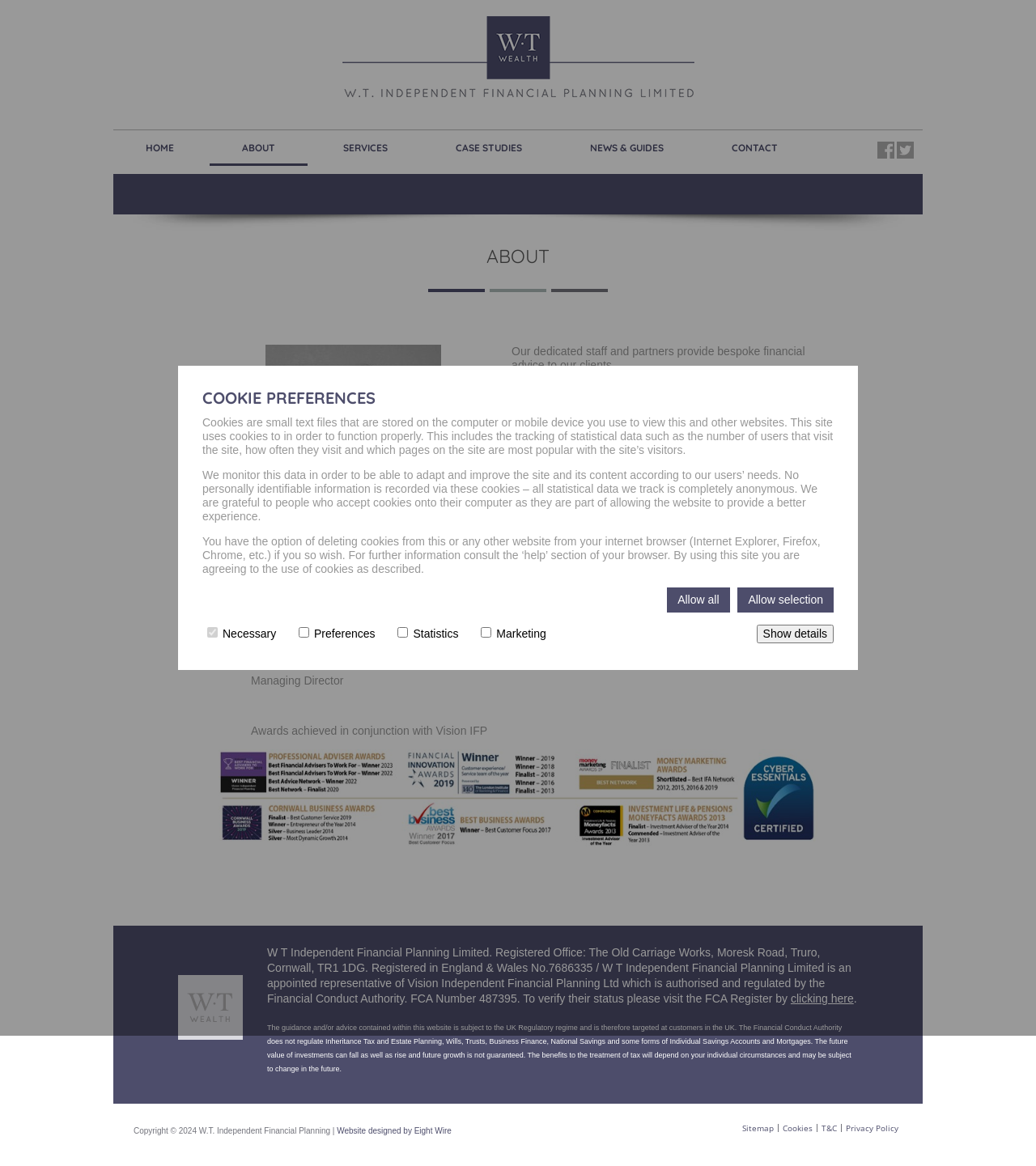Determine the bounding box coordinates in the format (top-left x, top-left y, bottom-right x, bottom-right y). Ensure all values are floating point numbers between 0 and 1. Identify the bounding box of the UI element described by: parent_node: Name* name="author" placeholder="Name*"

None